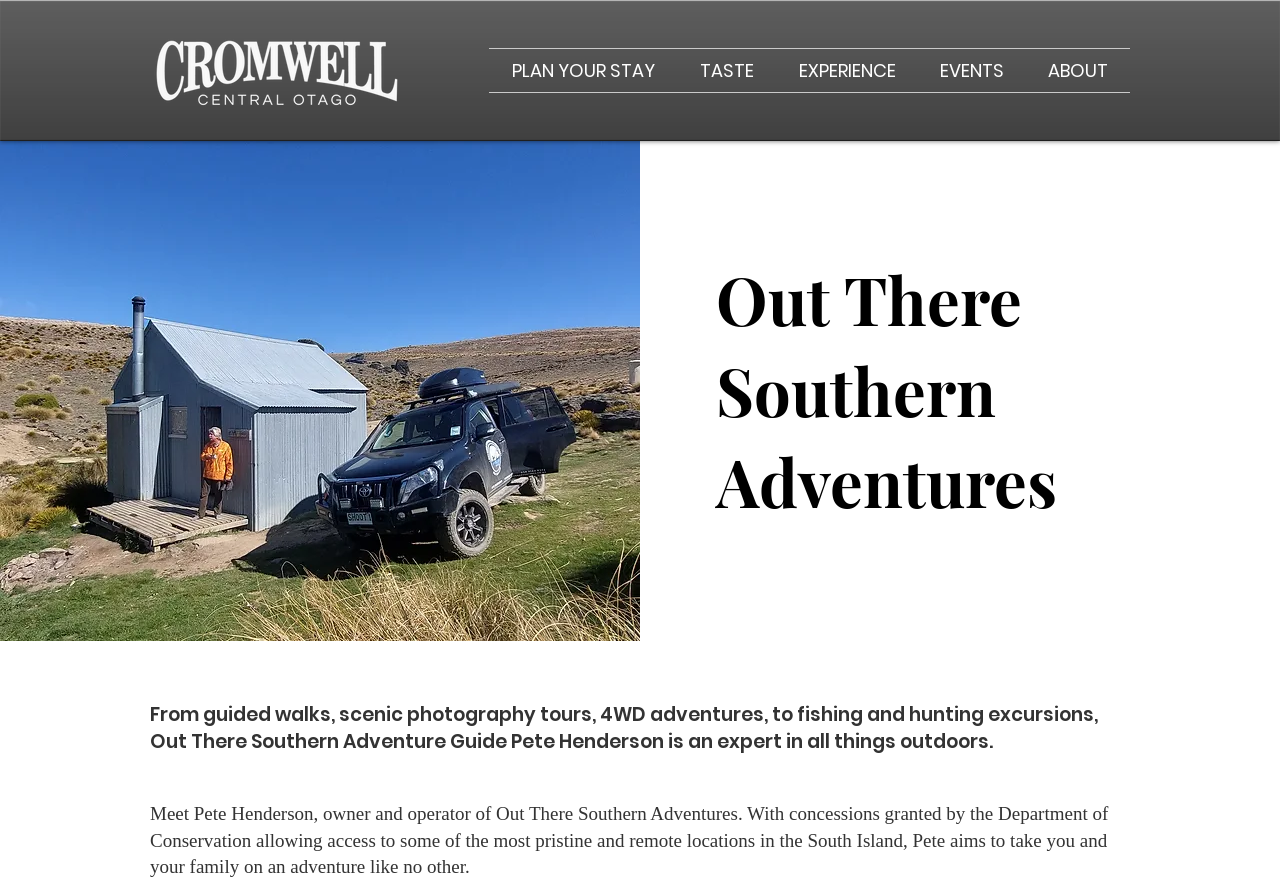Locate the UI element described by EXPERIENCE in the provided webpage screenshot. Return the bounding box coordinates in the format (top-left x, top-left y, bottom-right x, bottom-right y), ensuring all values are between 0 and 1.

[0.606, 0.055, 0.717, 0.103]